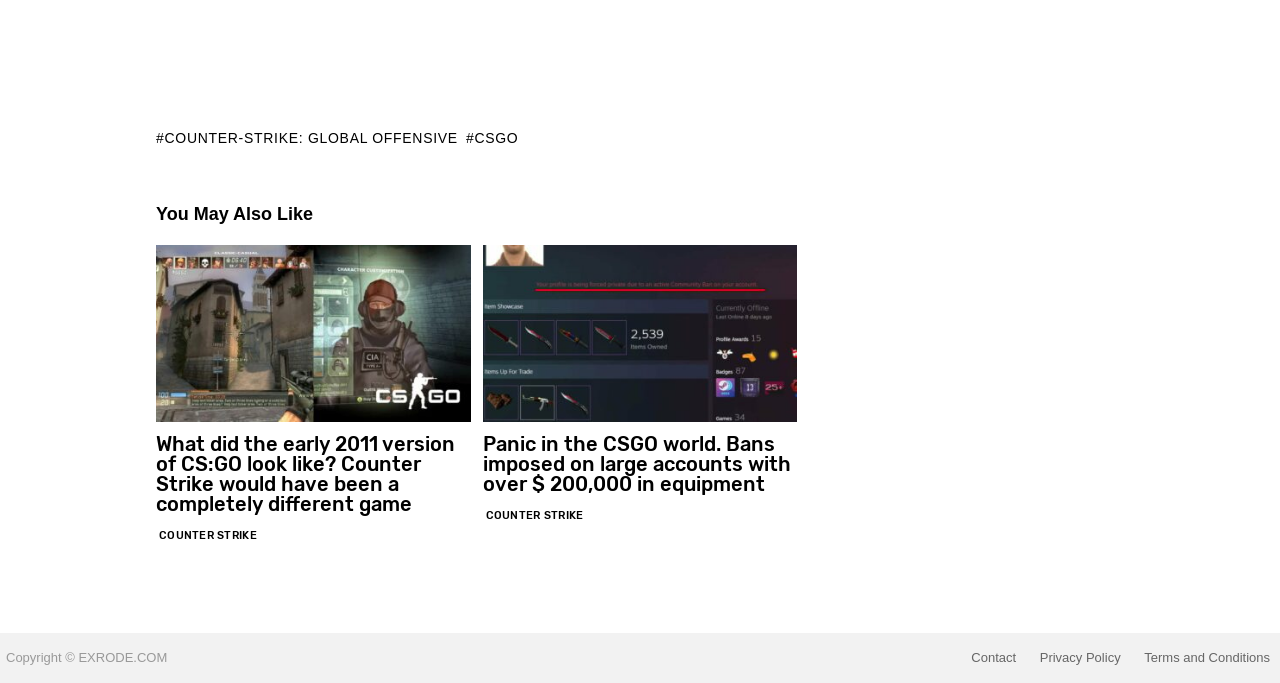What is the name of the game mentioned?
Using the details from the image, give an elaborate explanation to answer the question.

The webpage mentions 'CS:GO' and 'Counter Strike' multiple times, indicating that the game being referred to is CS:GO, which is a popular multiplayer game.